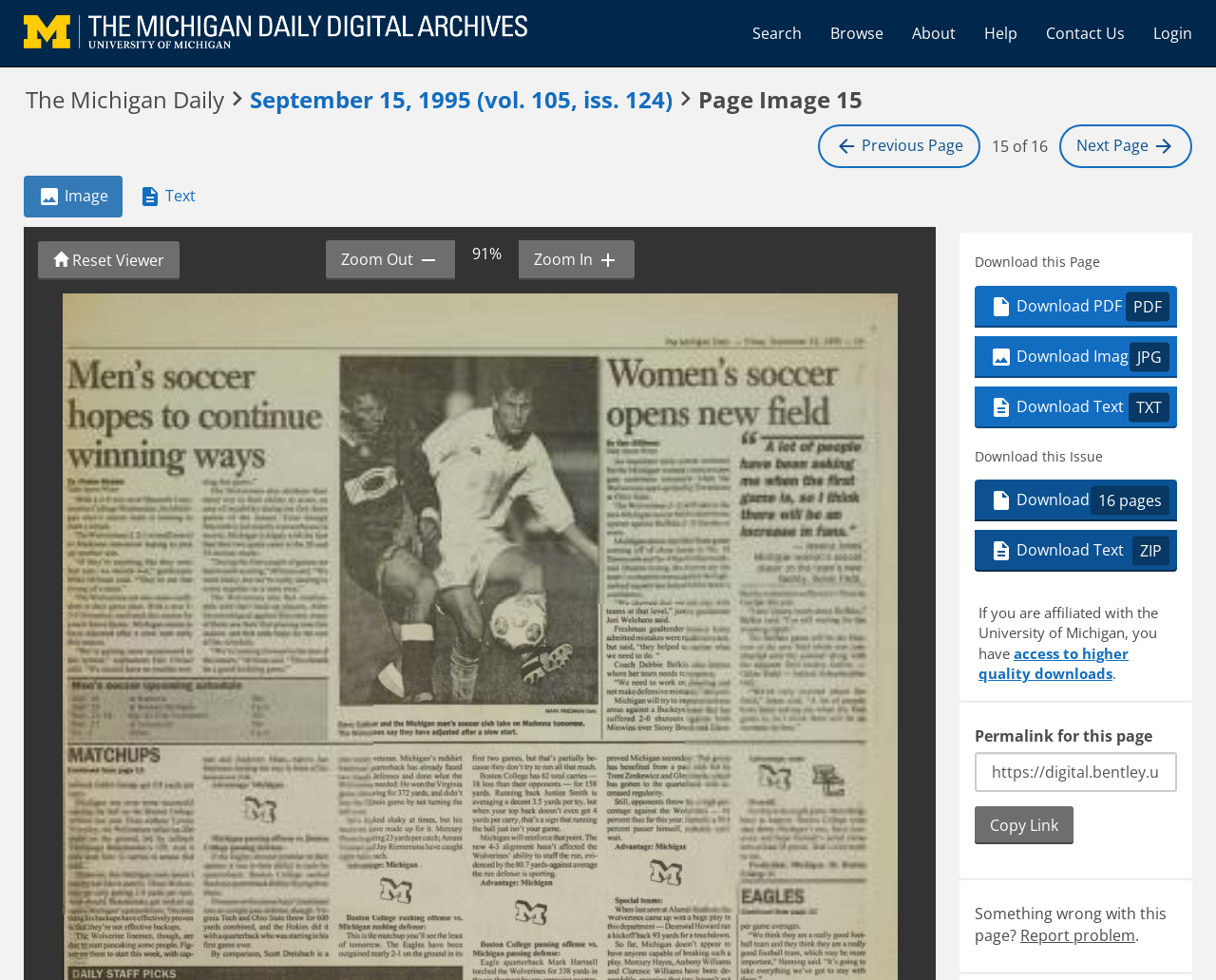Please look at the image and answer the question with a detailed explanation: Can you report a problem with this page?

I saw a link that says 'Report problem' which suggests that it is possible to report an issue with the current page.